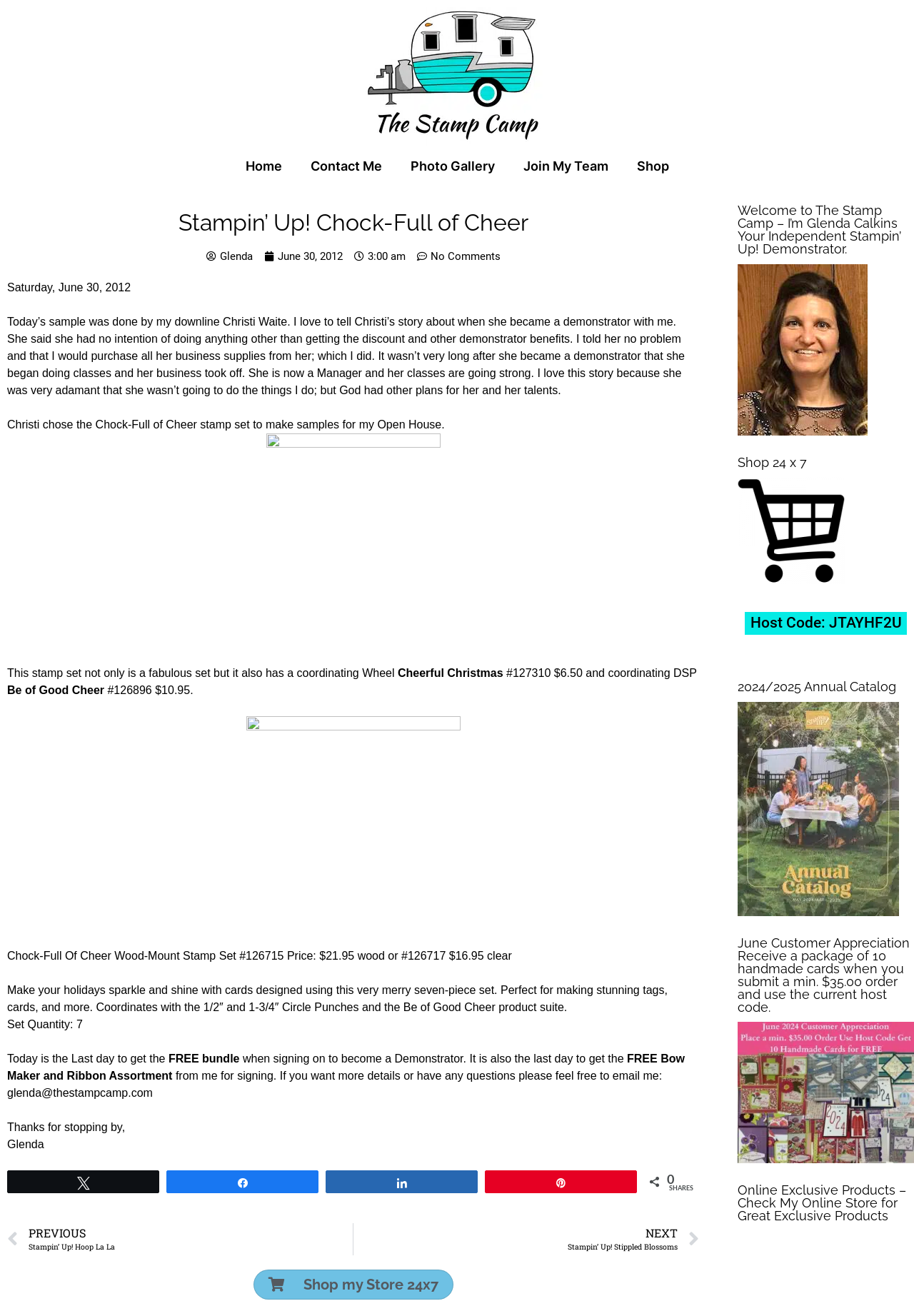What is the email address of Glenda?
Analyze the image and provide a thorough answer to the question.

The question is asking about the email address of Glenda. From the webpage, we can see that the text 'glenda@thestampcamp.com' is present, which indicates that the email address of Glenda is glenda@thestampcamp.com.